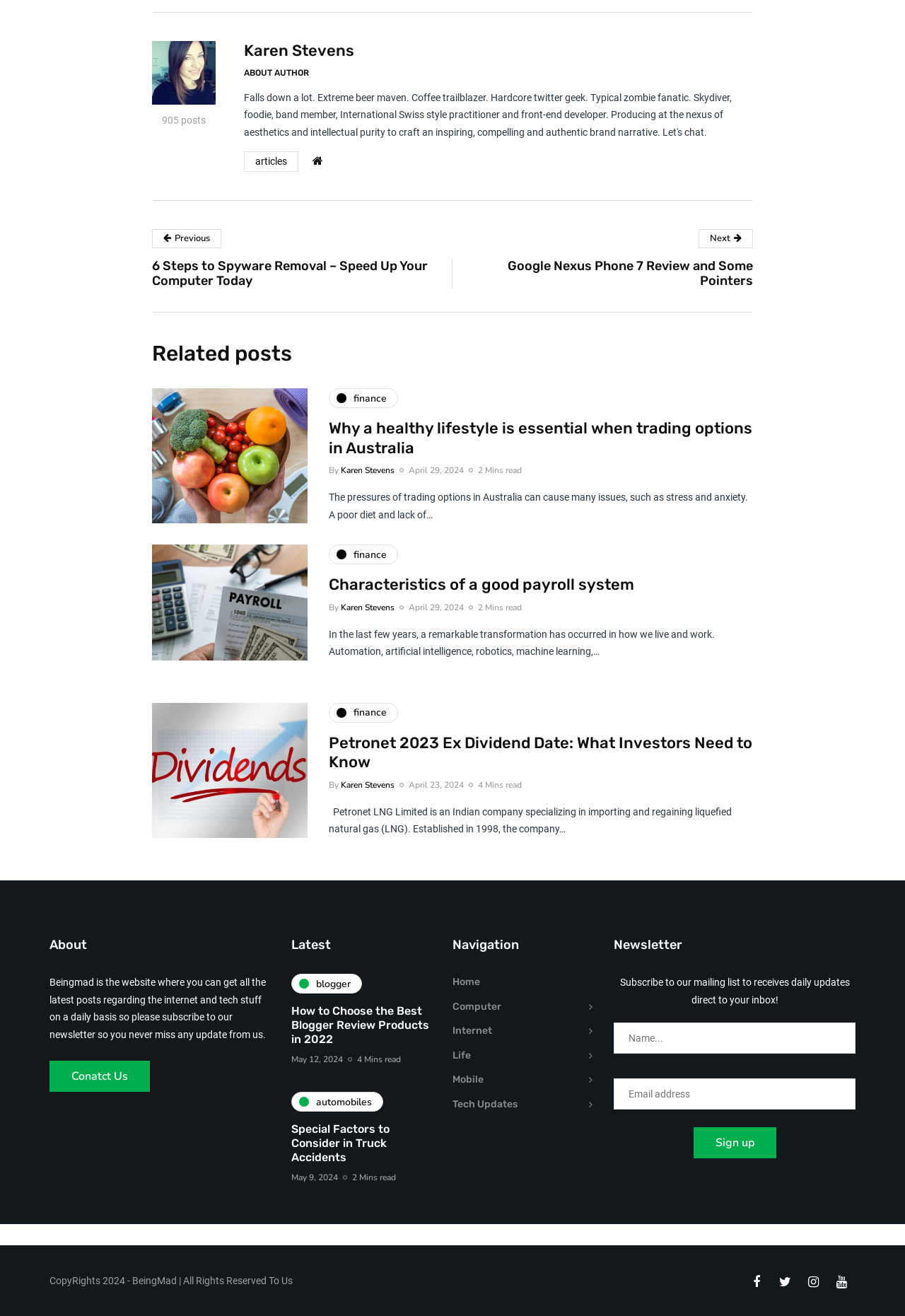What is the category of the article 'Special Factors to Consider in Truck Accidents'?
Look at the image and respond with a one-word or short phrase answer.

Automobiles